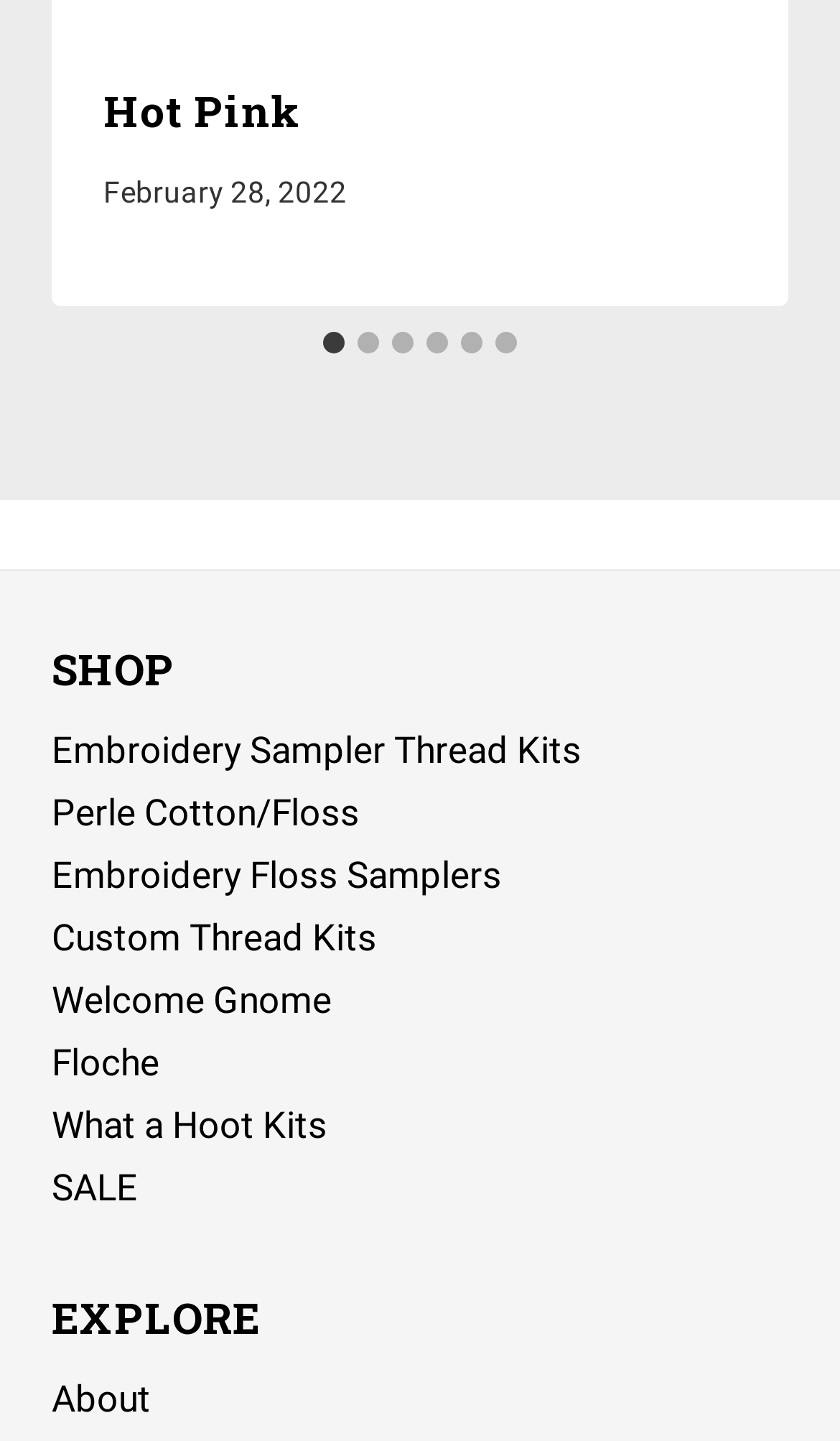Please identify the bounding box coordinates of the element on the webpage that should be clicked to follow this instruction: "Explore About". The bounding box coordinates should be given as four float numbers between 0 and 1, formatted as [left, top, right, bottom].

[0.062, 0.951, 0.938, 0.994]